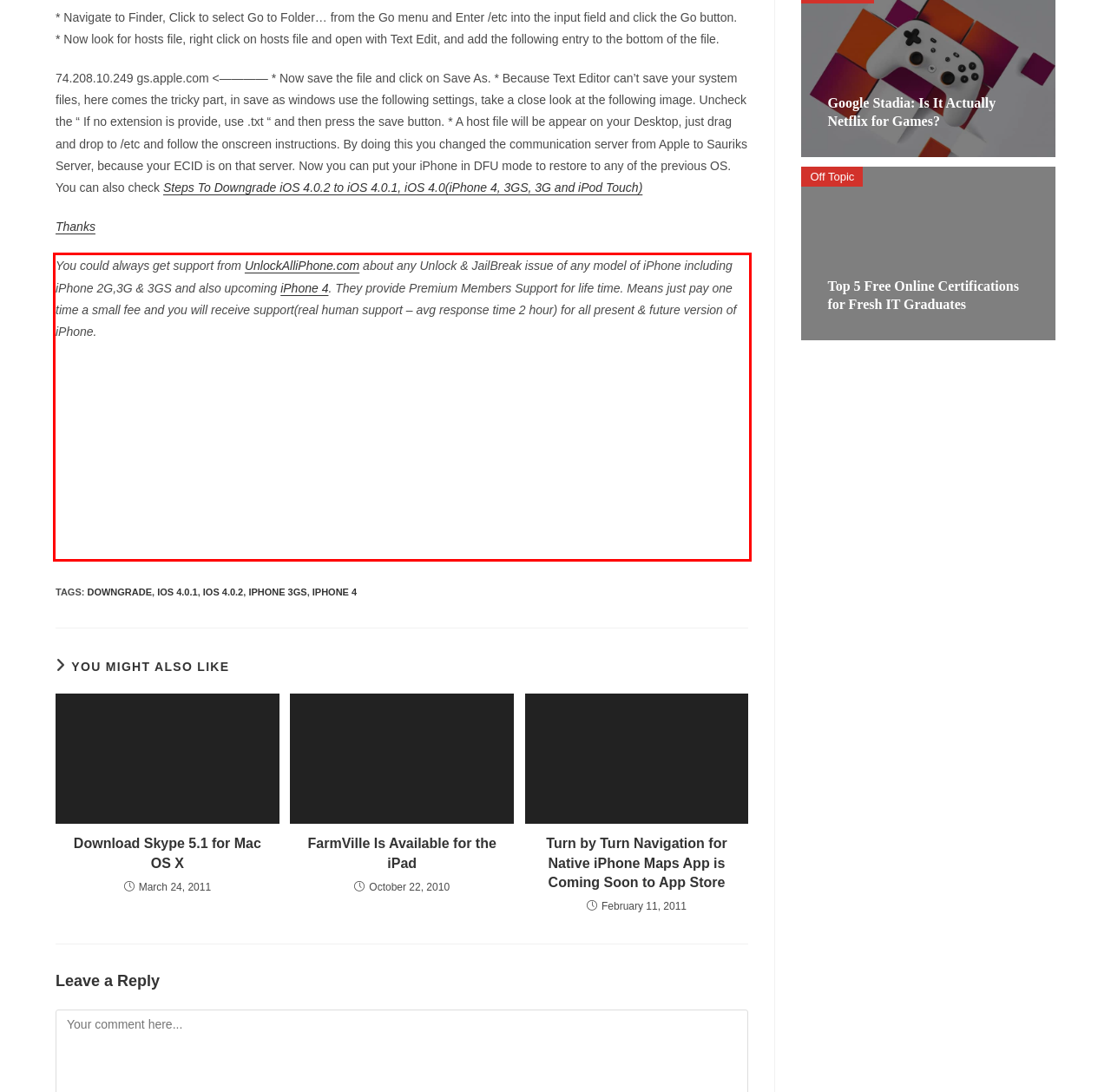Using OCR, extract the text content found within the red bounding box in the given webpage screenshot.

You could always get support from UnlockAlliPhone.com about any Unlock & JailBreak issue of any model of iPhone including iPhone 2G,3G & 3GS and also upcoming iPhone 4. They provide Premium Members Support for life time. Means just pay one time a small fee and you will receive support(real human support – avg response time 2 hour) for all present & future version of iPhone.